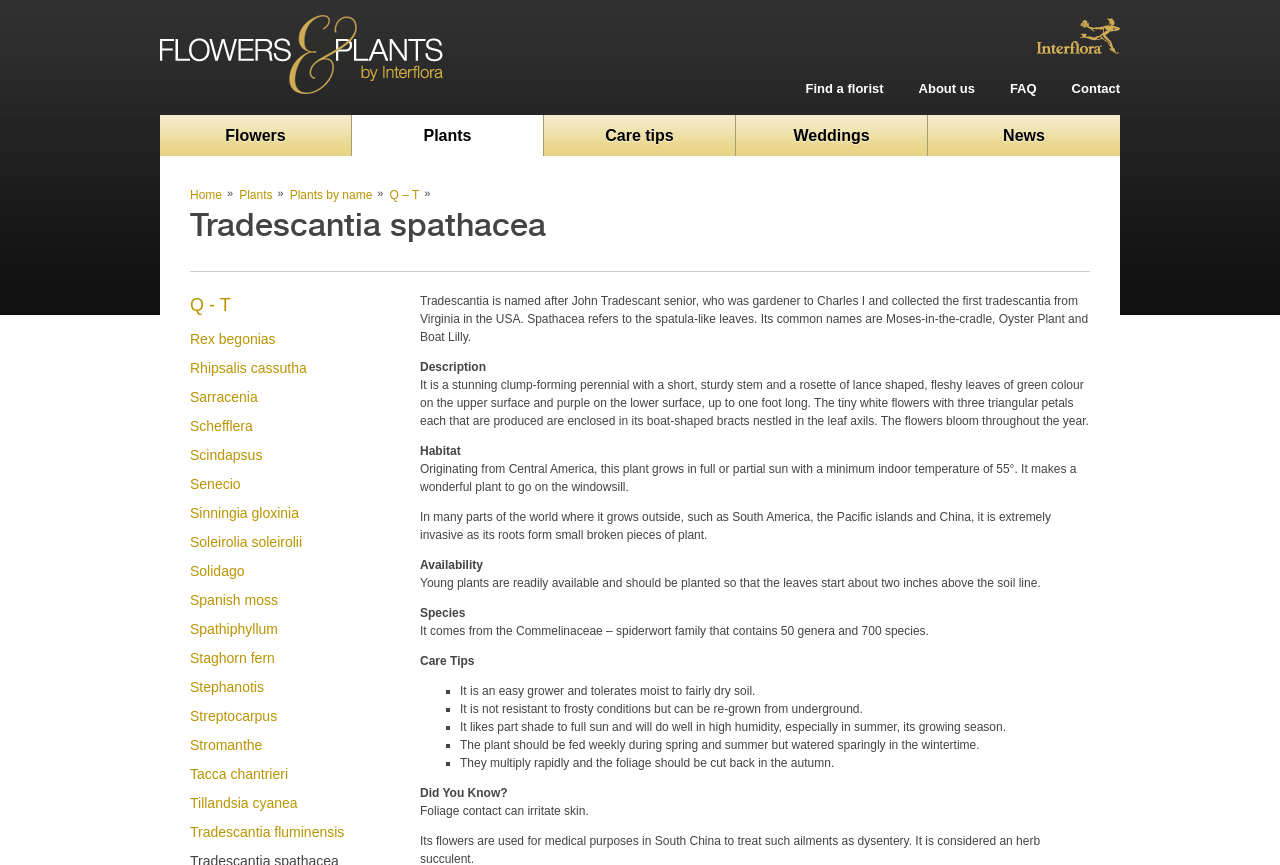Examine the screenshot and answer the question in as much detail as possible: What is the family of Tradescantia spathacea?

The family of Tradescantia spathacea can be found in the StaticText element with OCR text 'It comes from the Commelinaceae – spiderwort family that contains 50 genera and 700 species.'